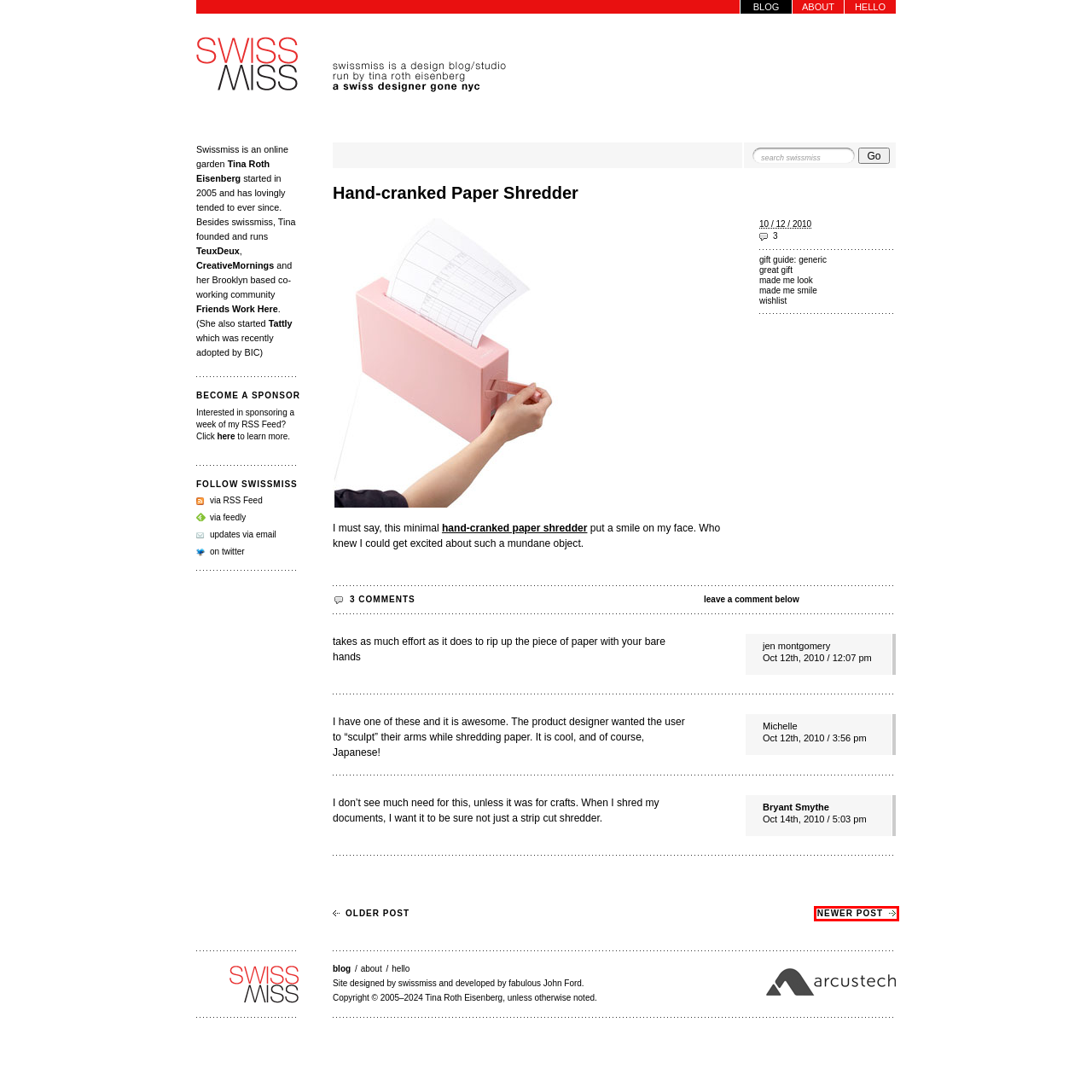You have a screenshot of a webpage with a red bounding box around an element. Choose the best matching webpage description that would appear after clicking the highlighted element. Here are the candidates:
A. TeuxDeux: The to-do list app for organizing everything
B. The real John Ford
C. swissmiss  | about
D. swissmiss
E. swissmiss  | great gift
F. swissmiss  | Emergency Clown Nose
G. swissmiss  | made me look
H. swissmiss  | Swissair Logo

F